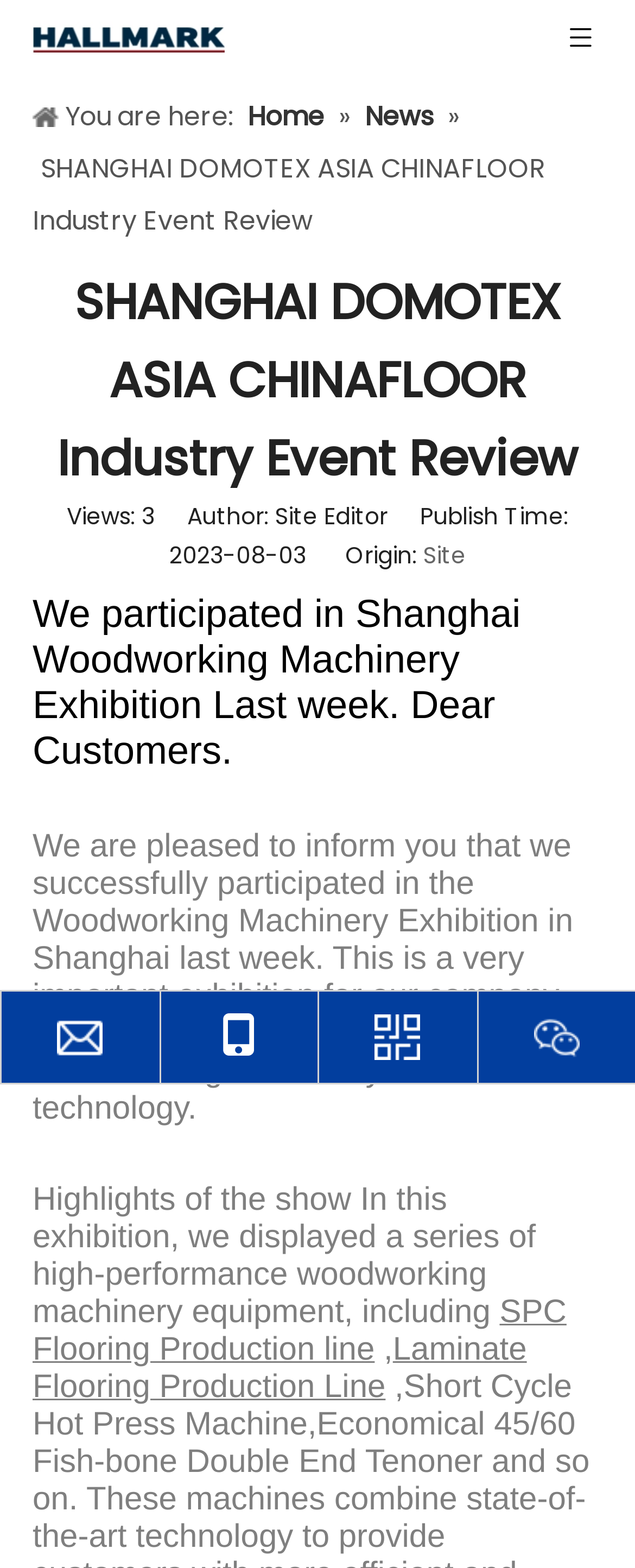Identify the bounding box coordinates of the clickable region to carry out the given instruction: "Click the link to learn more about WoodMac Shanghai".

[0.895, 0.0, 0.936, 0.048]